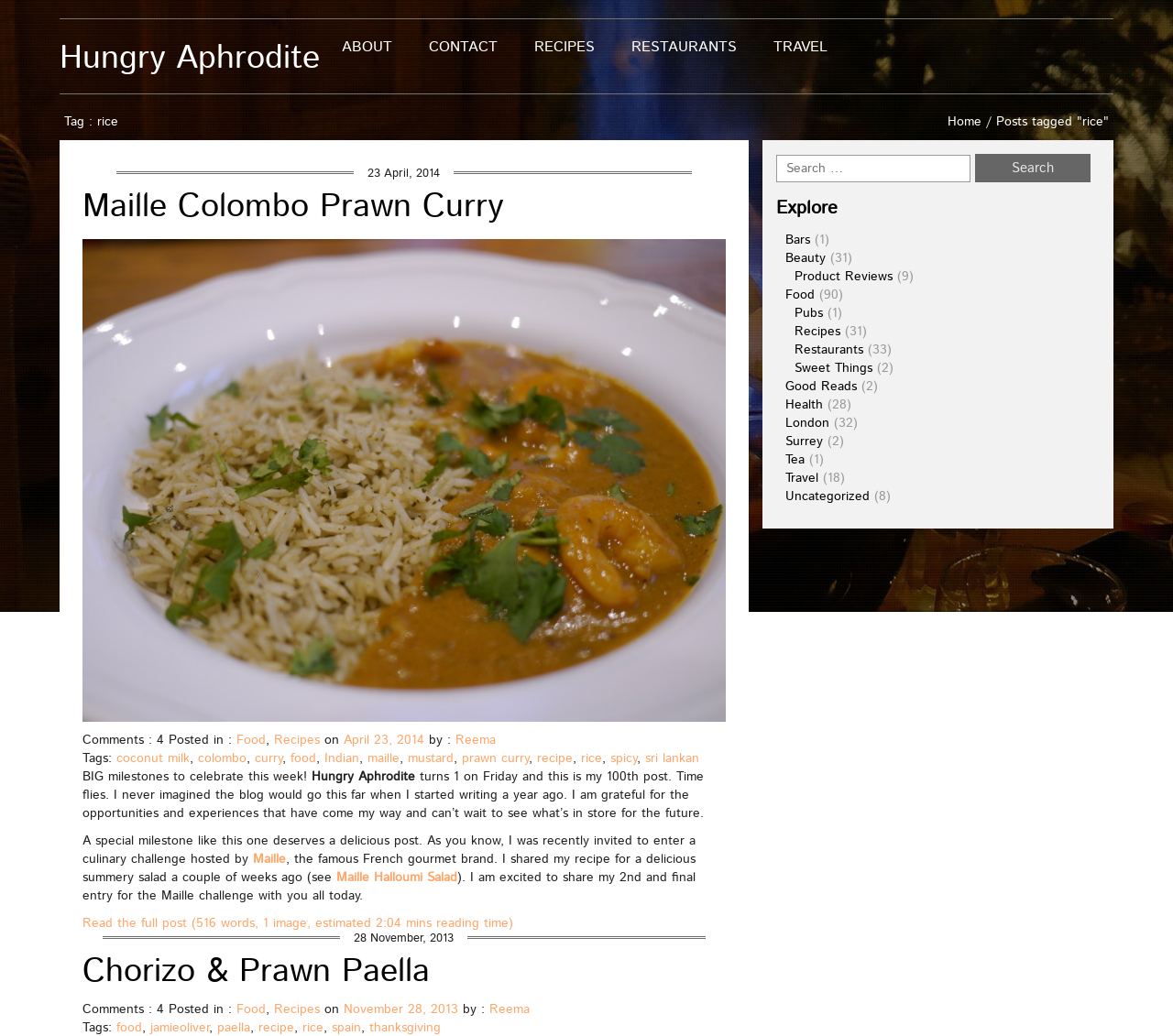Please find the bounding box coordinates of the clickable region needed to complete the following instruction: "Click on the 'ABOUT' link". The bounding box coordinates must consist of four float numbers between 0 and 1, i.e., [left, top, right, bottom].

[0.275, 0.032, 0.35, 0.061]